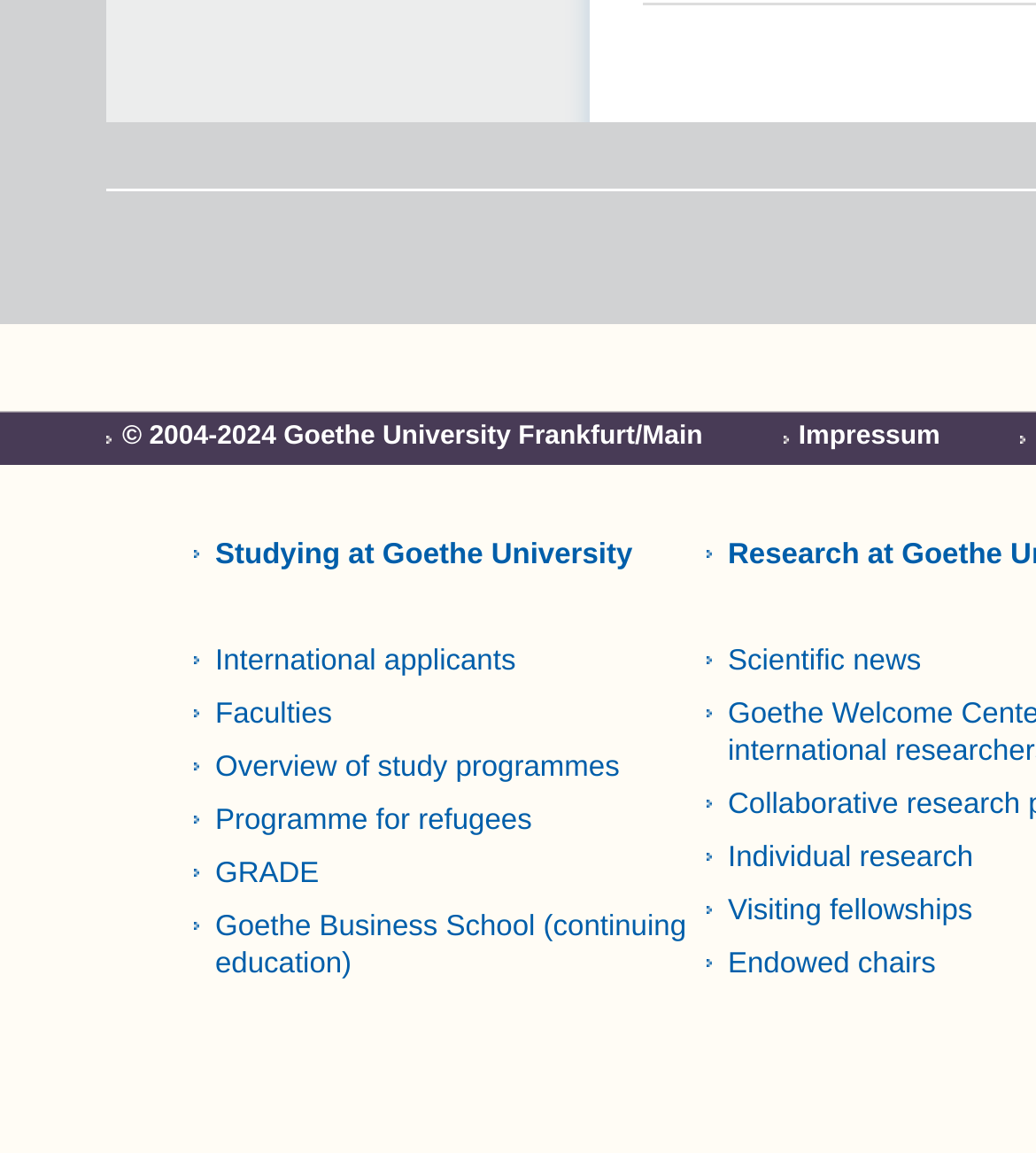Find the bounding box coordinates for the area you need to click to carry out the instruction: "View studying information". The coordinates should be four float numbers between 0 and 1, indicated as [left, top, right, bottom].

[0.208, 0.468, 0.61, 0.496]